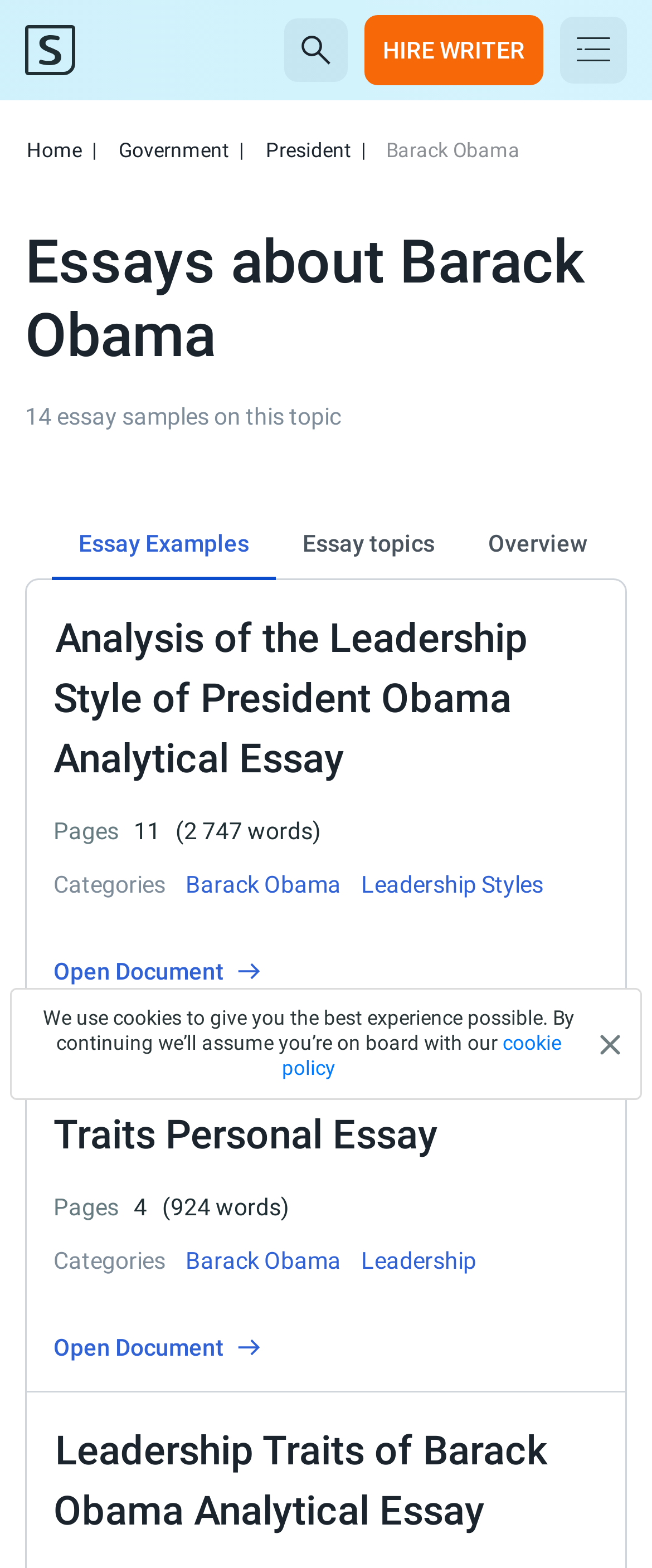Can you show the bounding box coordinates of the region to click on to complete the task described in the instruction: "Get Emotional Support"?

None